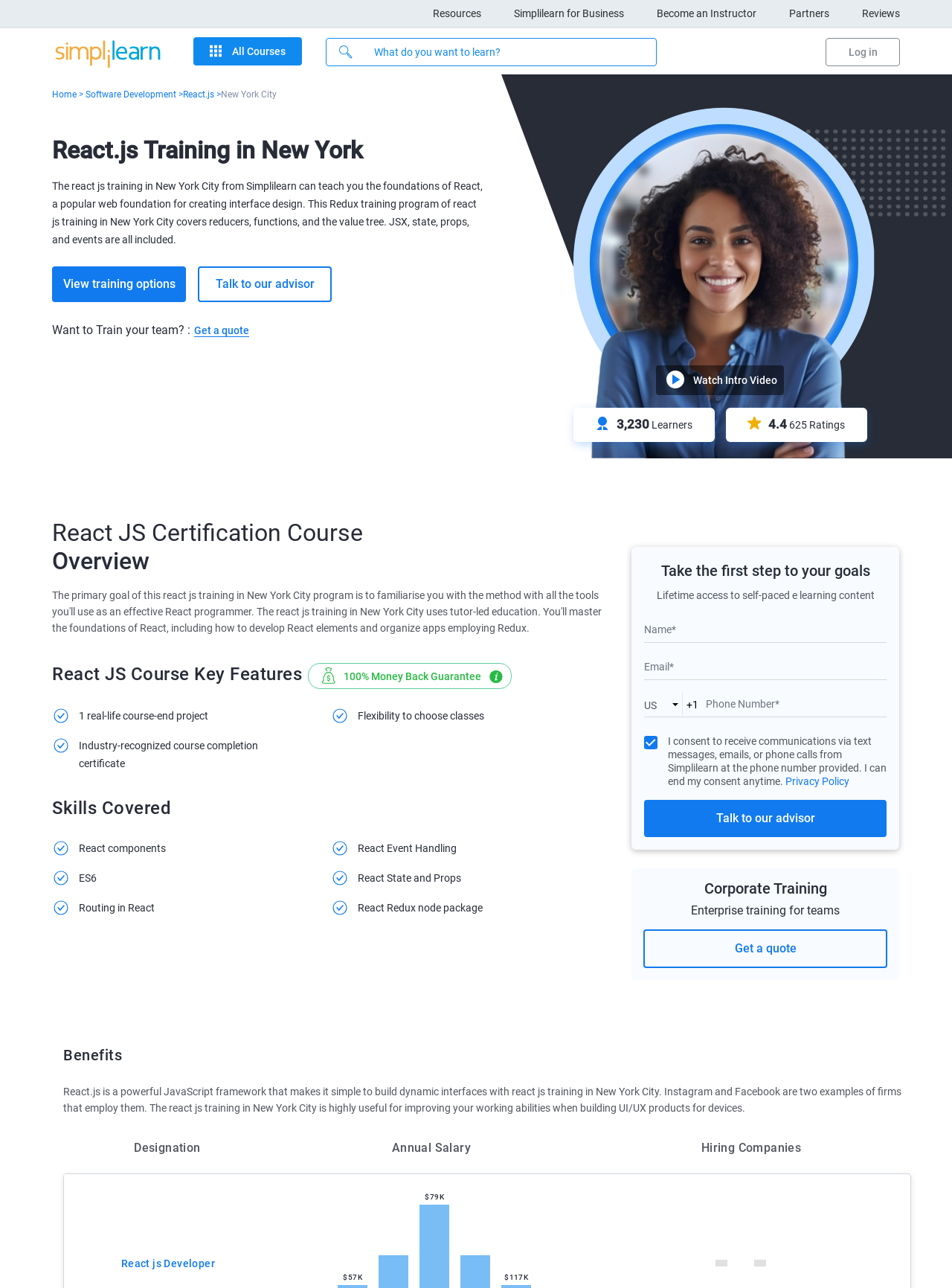Identify the bounding box coordinates of the clickable region necessary to fulfill the following instruction: "Get a quote". The bounding box coordinates should be four float numbers between 0 and 1, i.e., [left, top, right, bottom].

[0.204, 0.252, 0.262, 0.262]